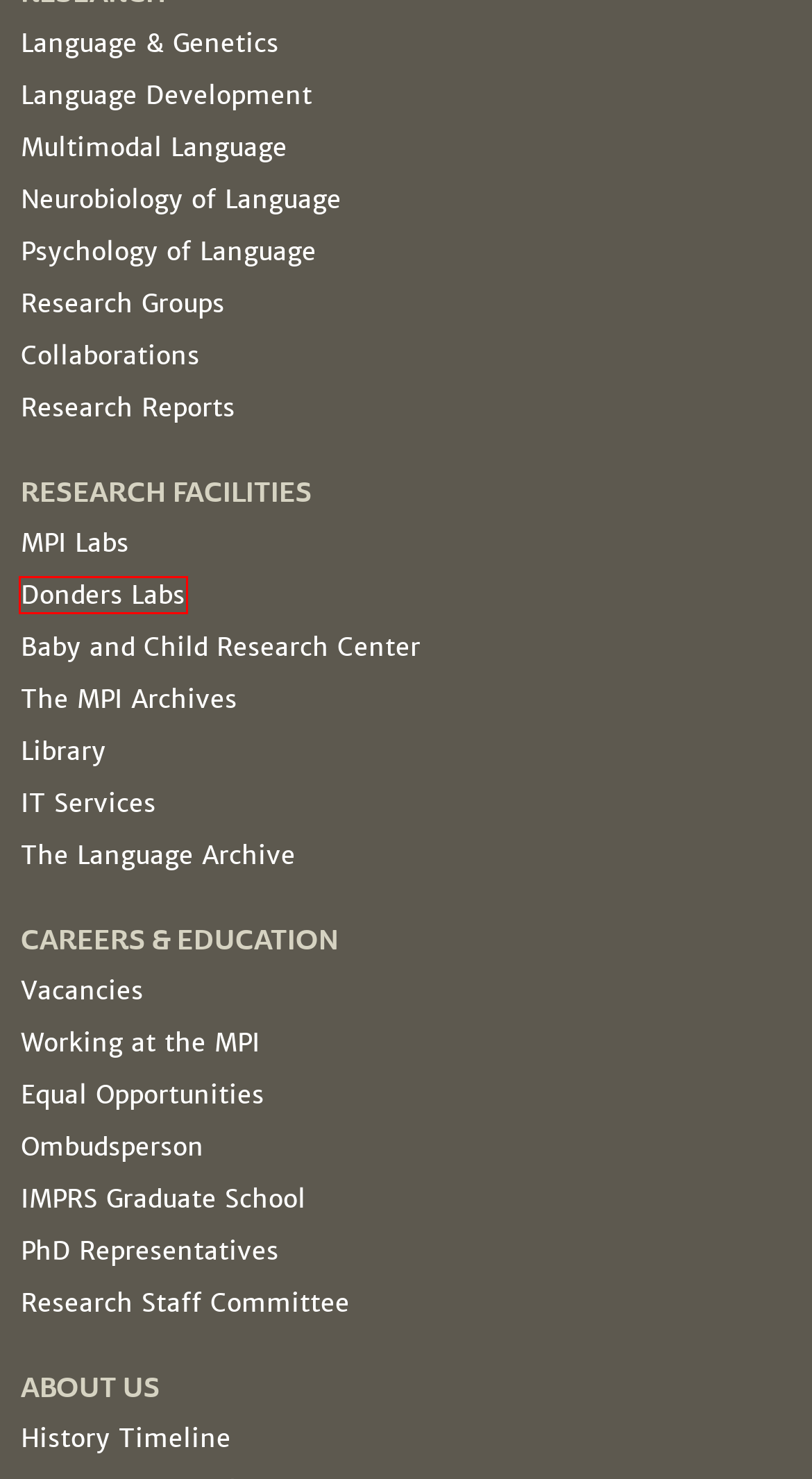You have a screenshot of a webpage with a red rectangle bounding box around a UI element. Choose the best description that matches the new page after clicking the element within the bounding box. The candidate descriptions are:
A. MPI labs | Max Planck Institute
B. Ombudsperson | Max Planck Institute
C. IMPRS Graduate School | Max Planck Institute
D. IT Services | Max Planck Institute
E. Collaborations | Max Planck Institute
F. The MPI archives & databases | Max Planck Institute
G. Donders labs | Max Planck Institute
H. Research Staff Committee | Max Planck Institute

G